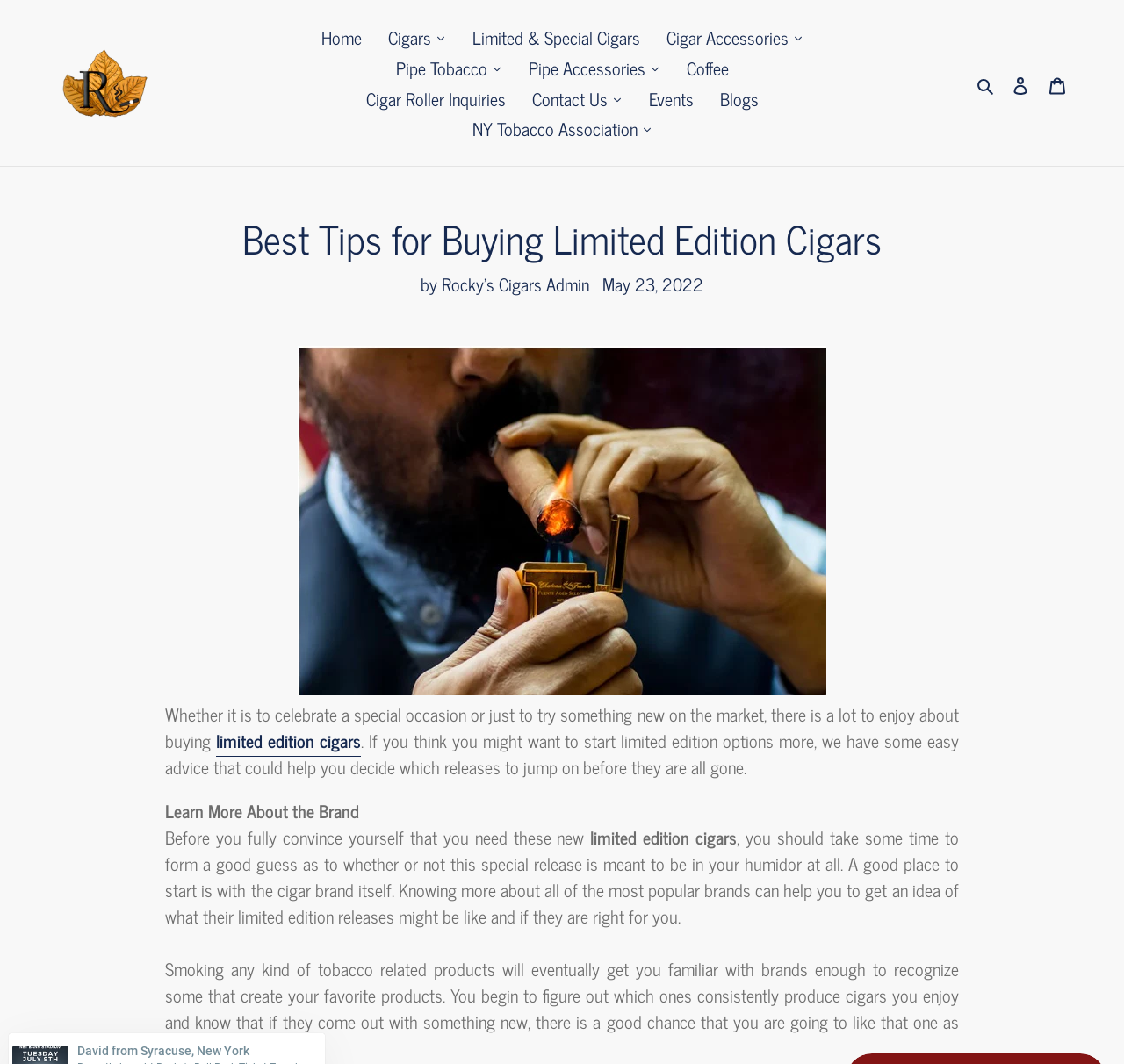Locate the bounding box coordinates of the clickable part needed for the task: "view biography".

None